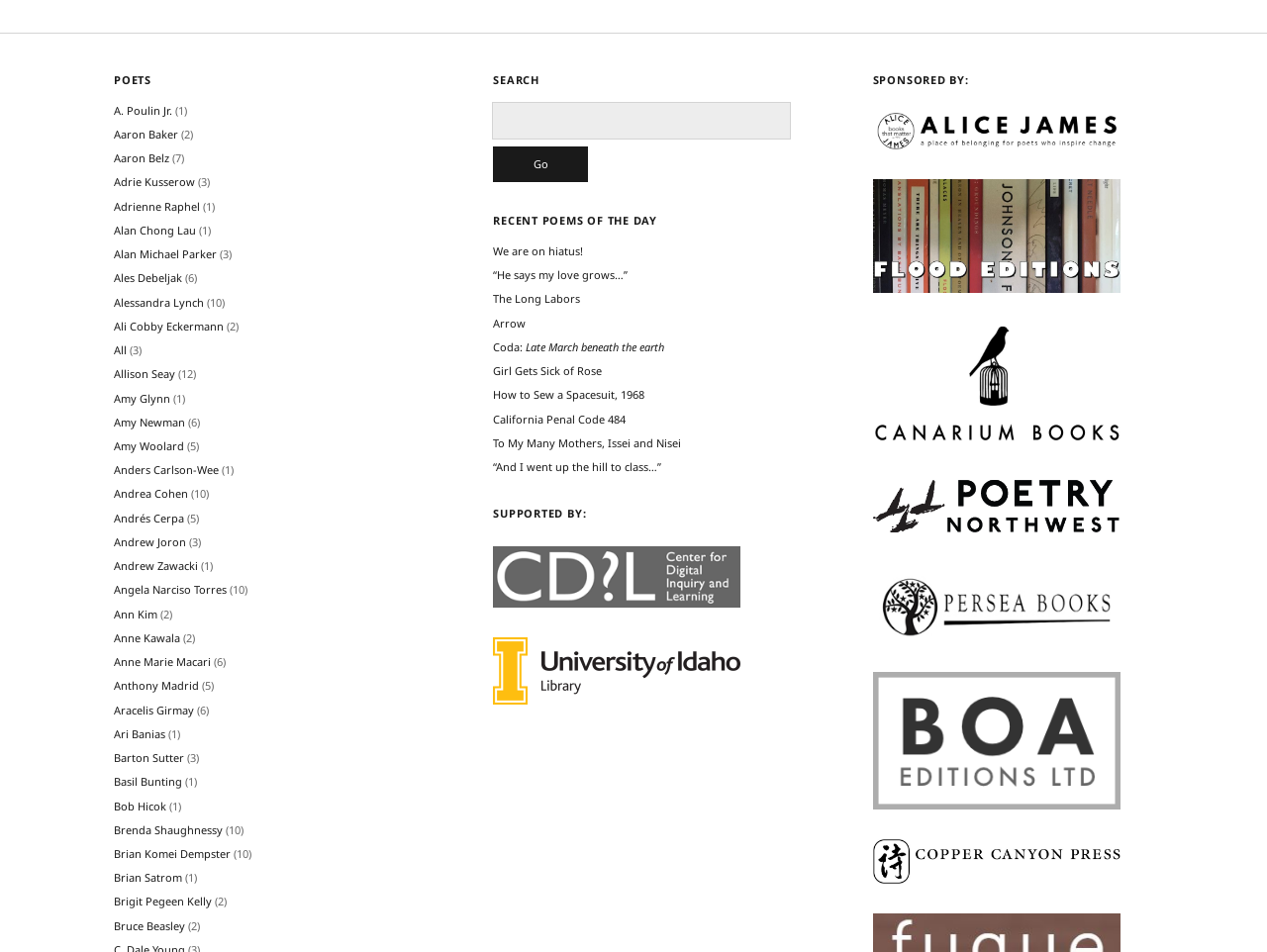Identify the bounding box for the UI element that is described as follows: "2016 Denver".

None